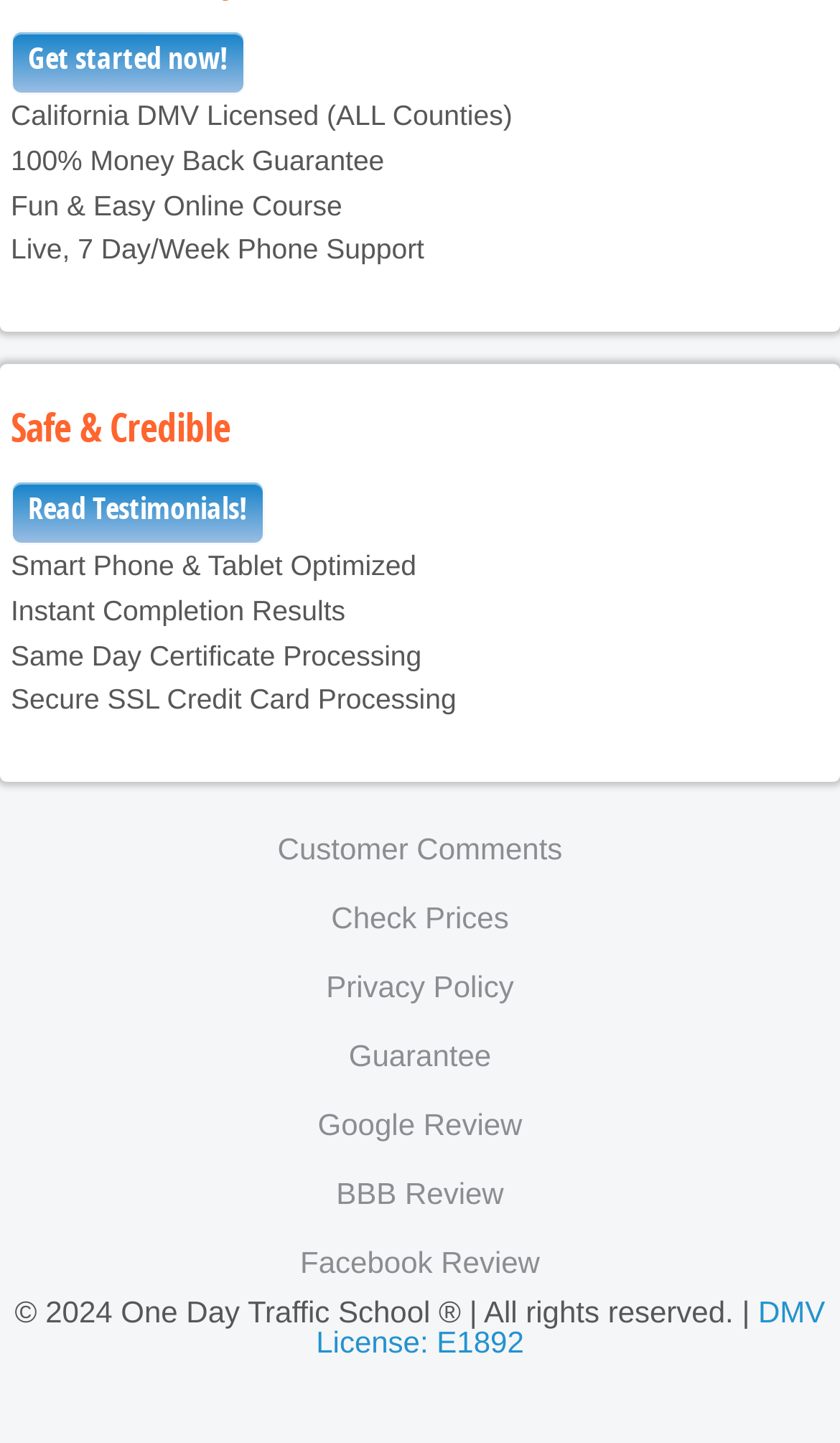Please identify the bounding box coordinates of the element's region that needs to be clicked to fulfill the following instruction: "Read testimonials". The bounding box coordinates should consist of four float numbers between 0 and 1, i.e., [left, top, right, bottom].

[0.013, 0.333, 0.315, 0.378]